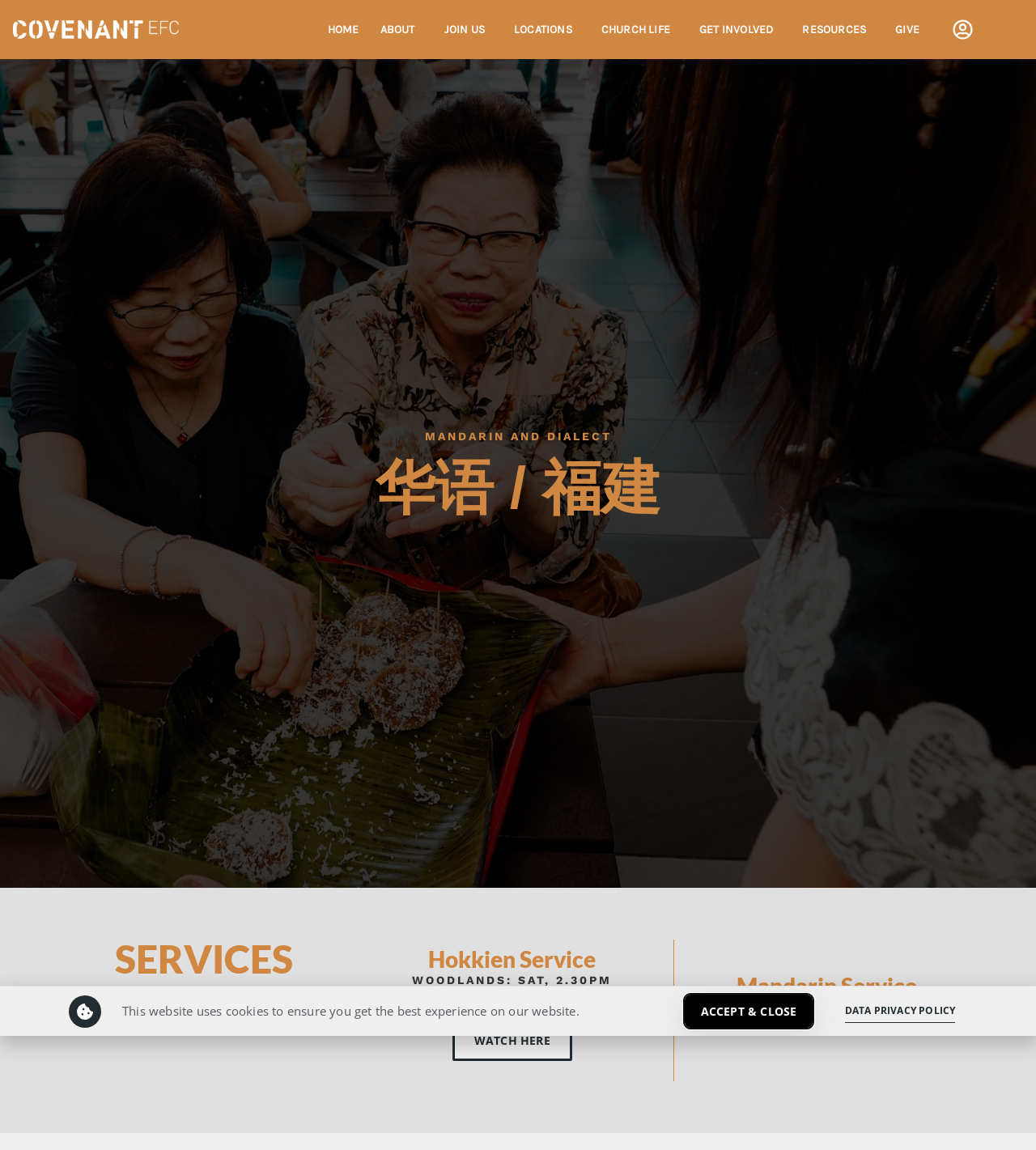What are the available service locations?
Using the image, provide a concise answer in one word or a short phrase.

WOODLANDS, BUKIT PANJANG, ONLINE